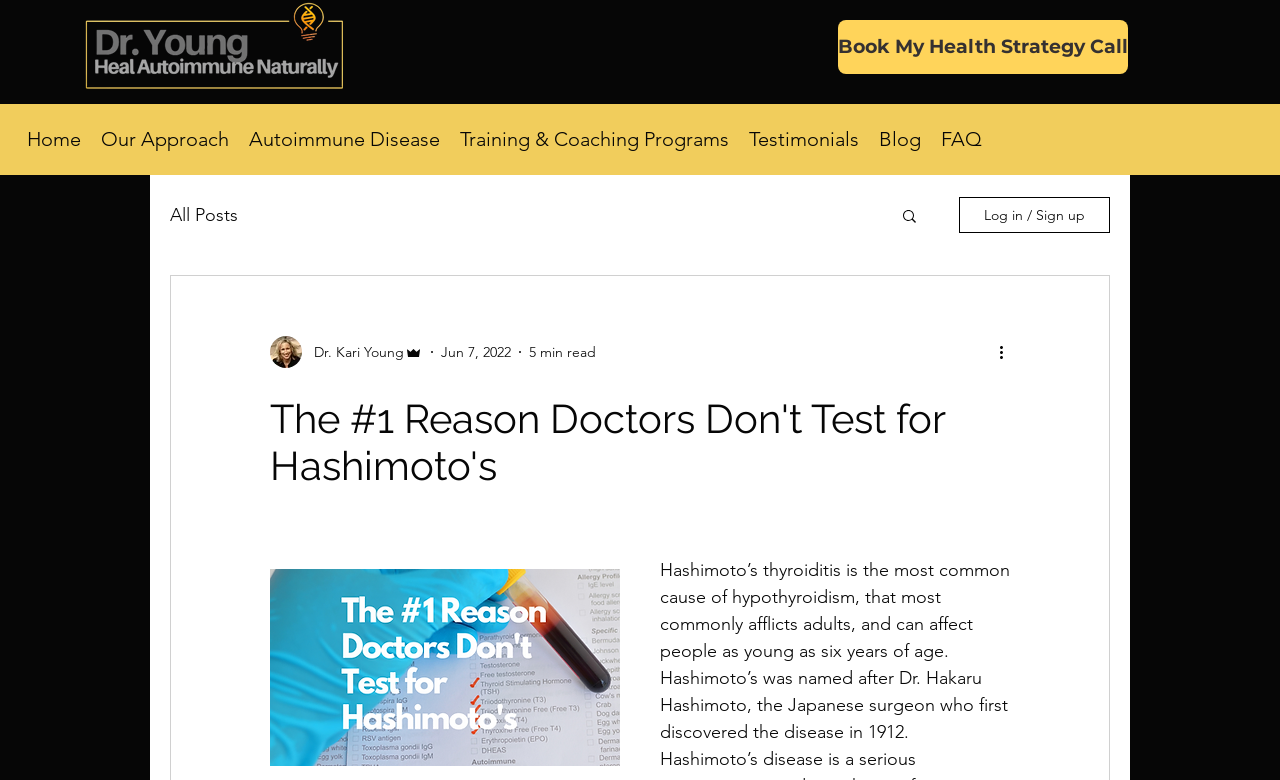Using the provided description Home, find the bounding box coordinates for the UI element. Provide the coordinates in (top-left x, top-left y, bottom-right x, bottom-right y) format, ensuring all values are between 0 and 1.

[0.013, 0.159, 0.071, 0.197]